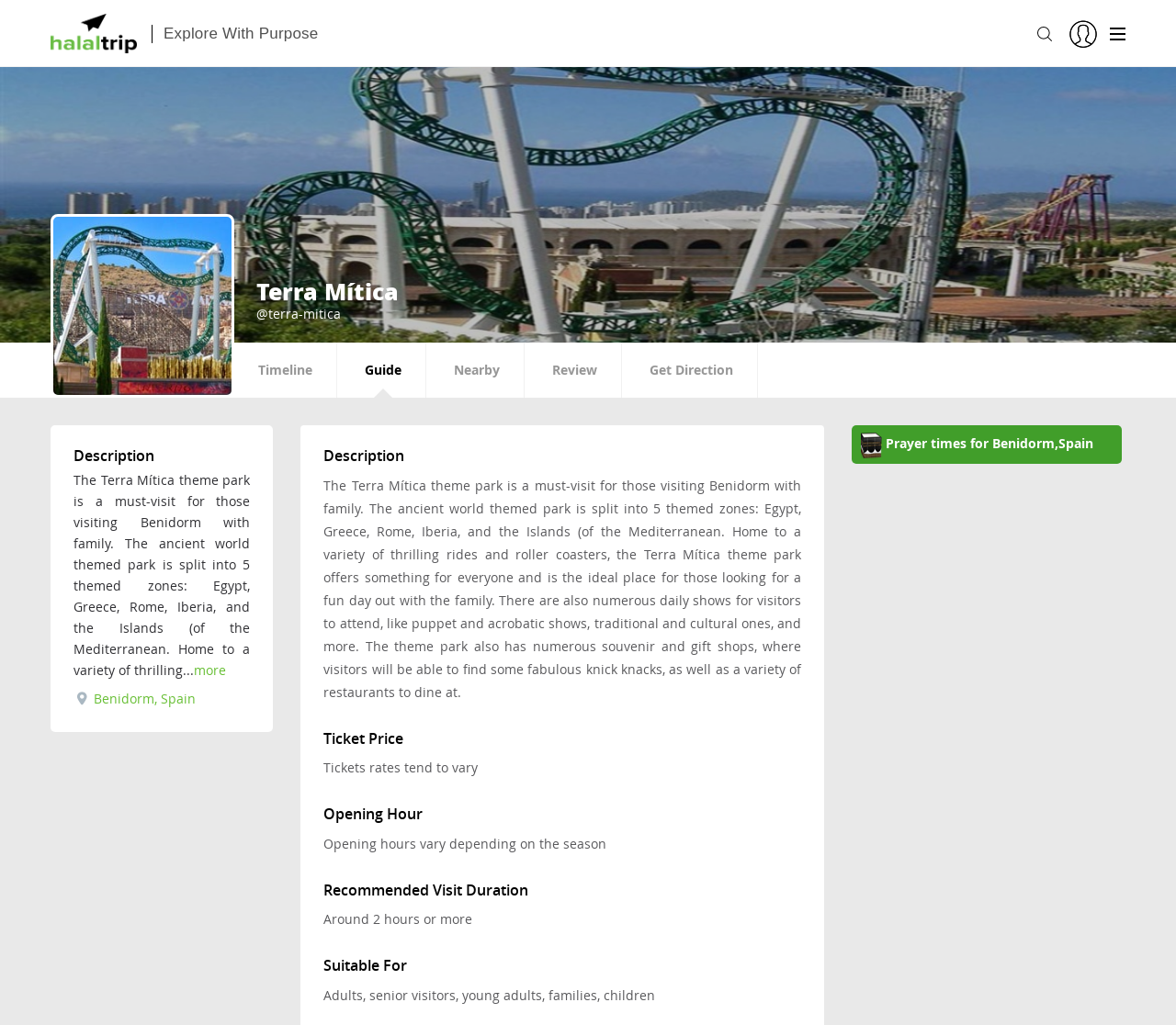What is the recommended visit duration for the Terra Mítica theme park? Using the information from the screenshot, answer with a single word or phrase.

Around 2 hours or more